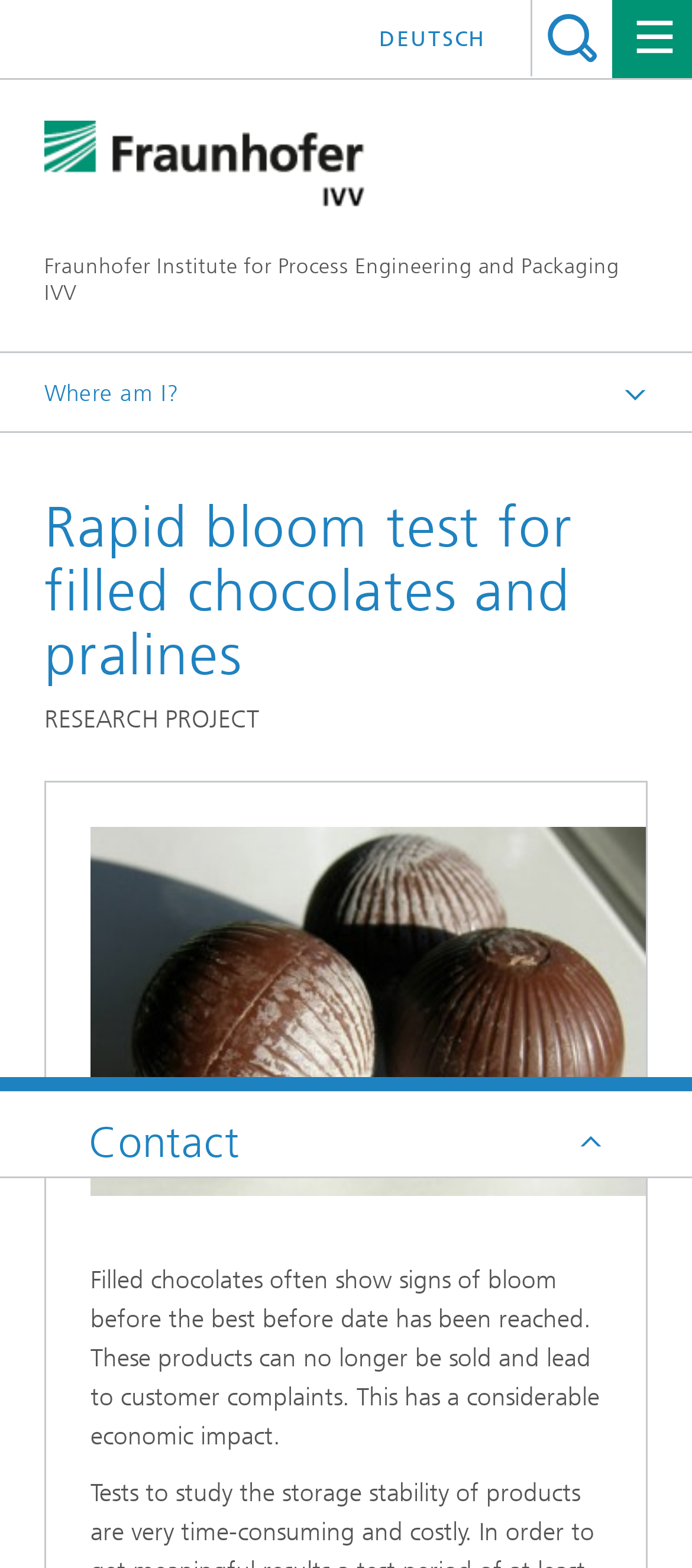What is shown in the figure?
Refer to the image and provide a one-word or short phrase answer.

Chocolates with different fat ripeness